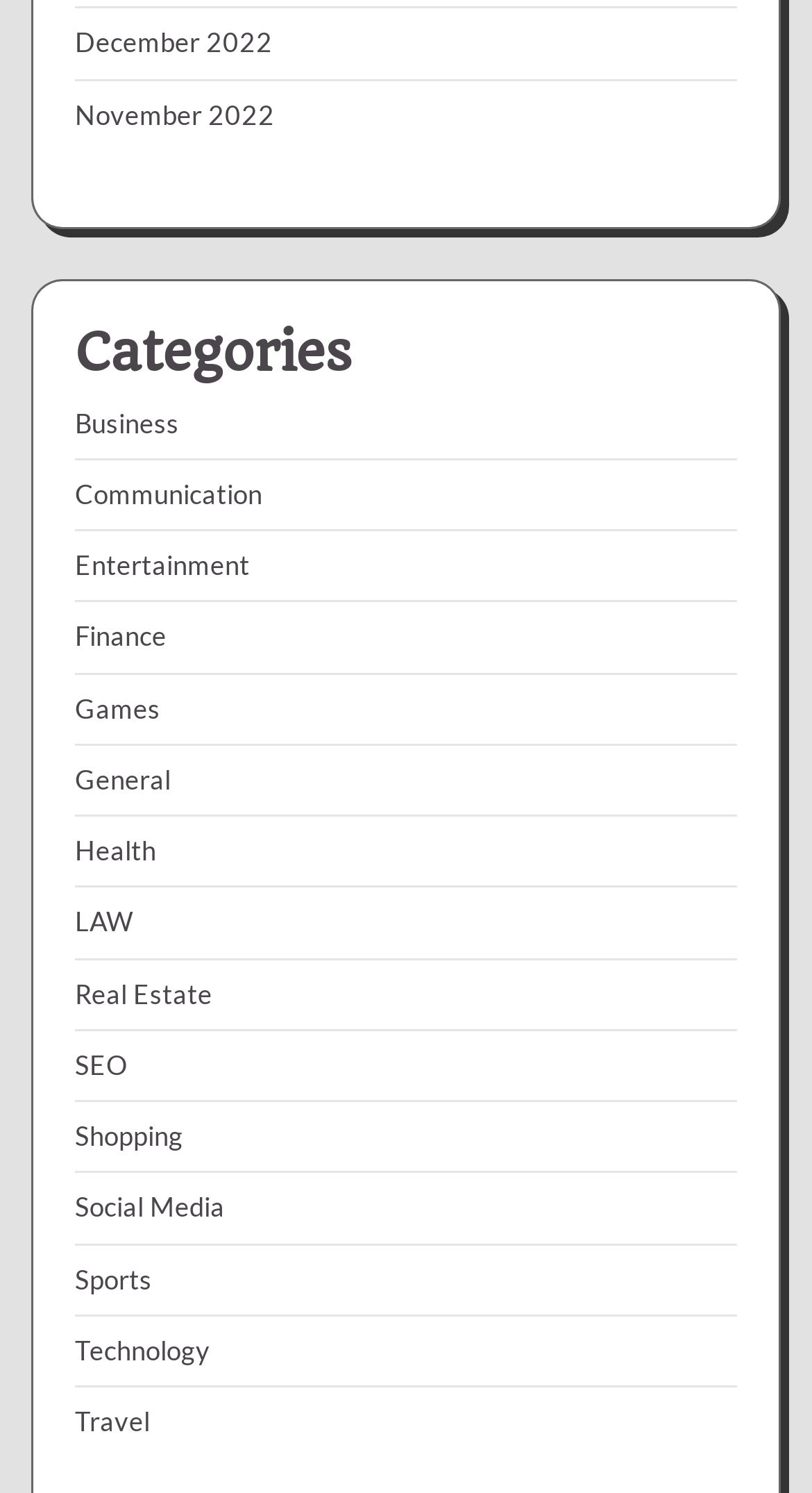Kindly determine the bounding box coordinates for the clickable area to achieve the given instruction: "Check out Technology".

[0.092, 0.893, 0.259, 0.915]